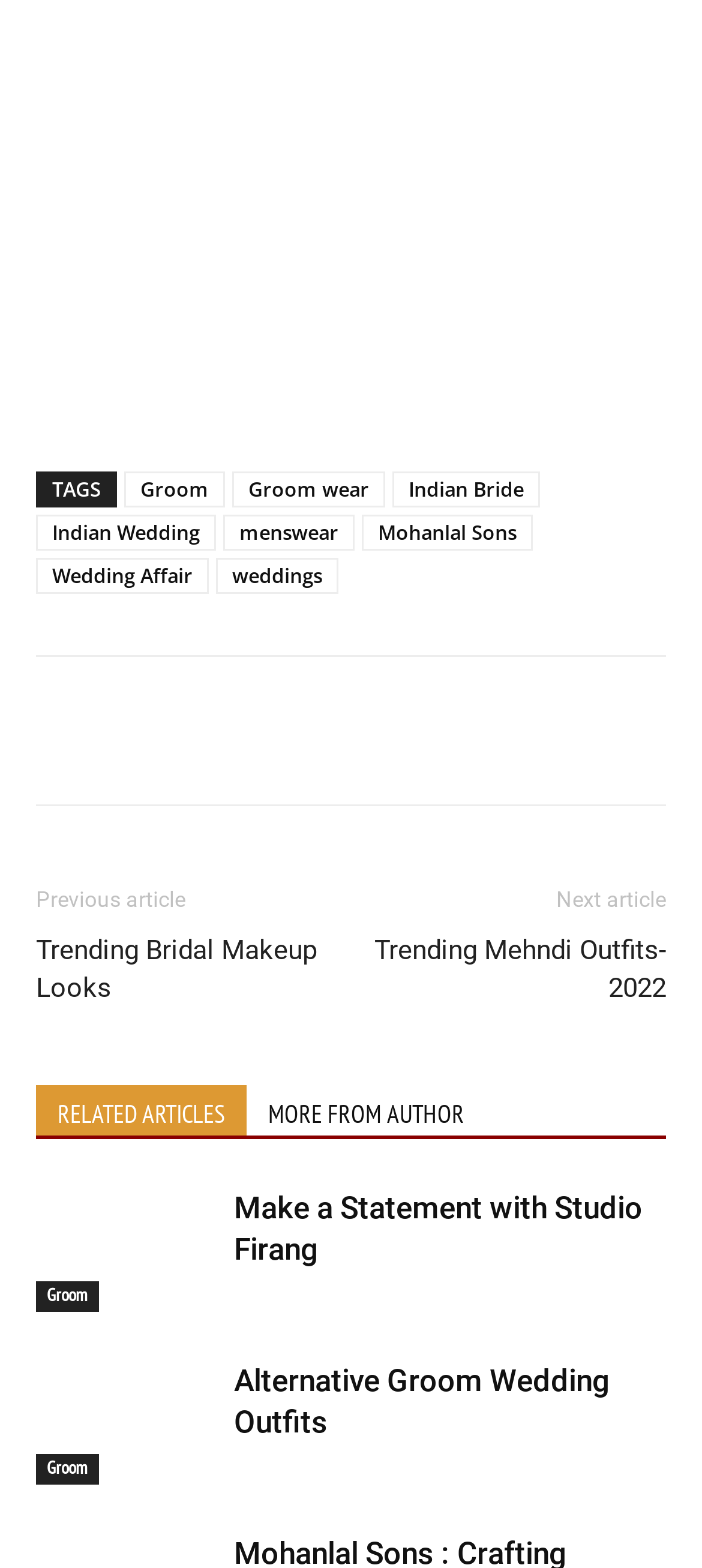Please identify the bounding box coordinates of the clickable area that will allow you to execute the instruction: "Check out the 'Alternative Groom Wedding Outfits' article".

[0.051, 0.868, 0.308, 0.947]